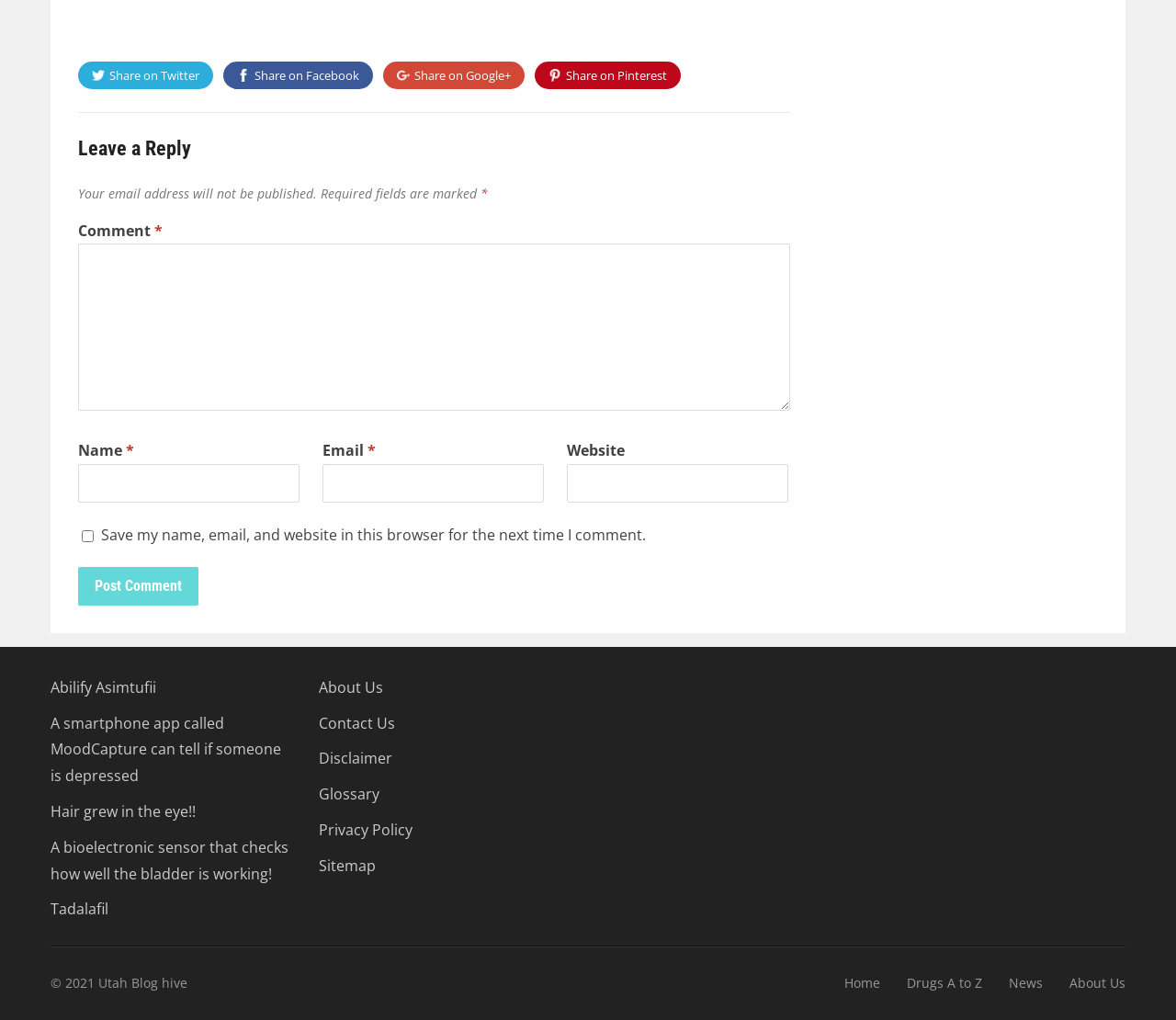Using the description: "Disclaimer", identify the bounding box of the corresponding UI element in the screenshot.

[0.271, 0.734, 0.334, 0.753]